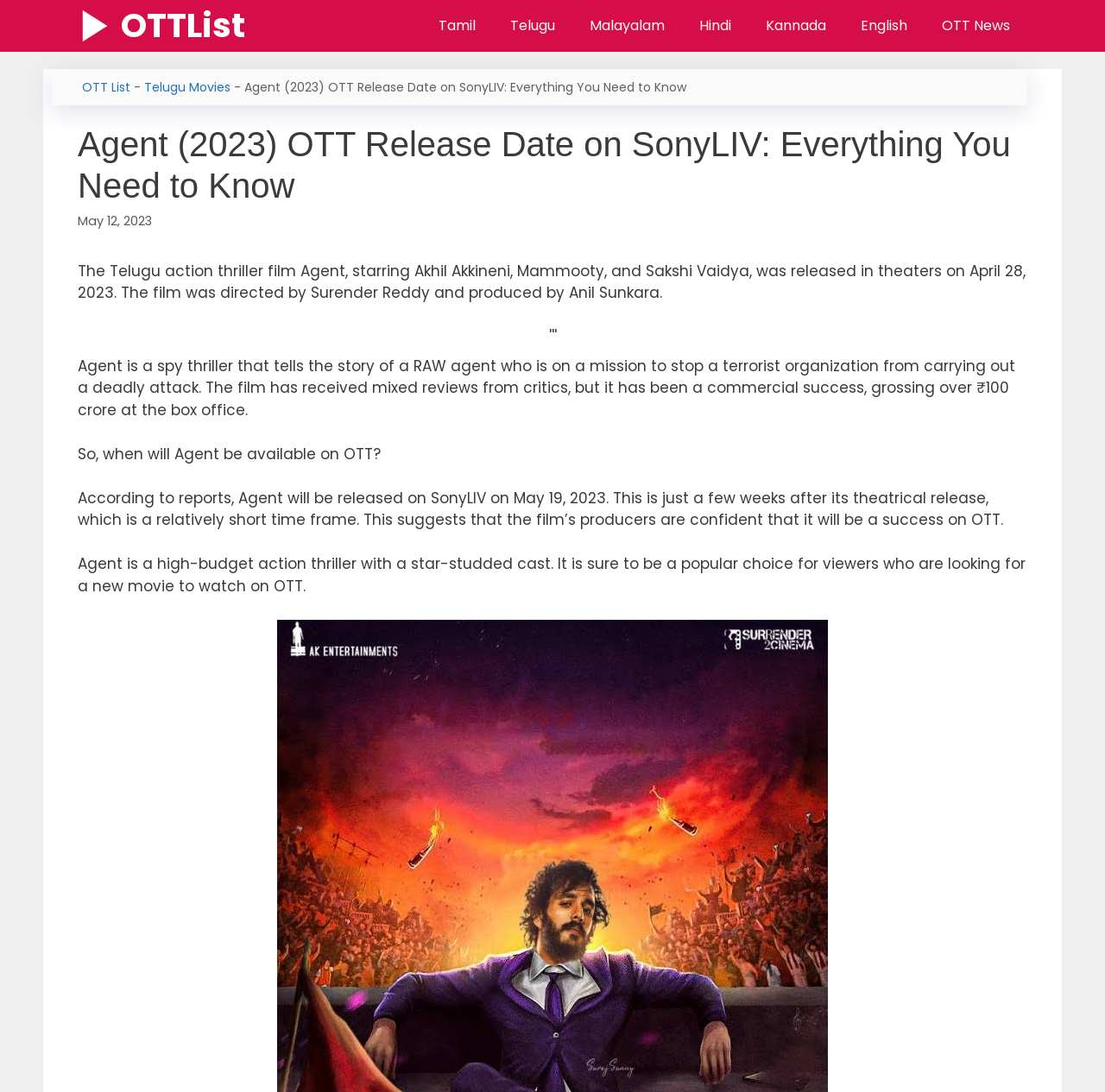Using the description "Tamil", predict the bounding box of the relevant HTML element.

[0.381, 0.0, 0.446, 0.047]